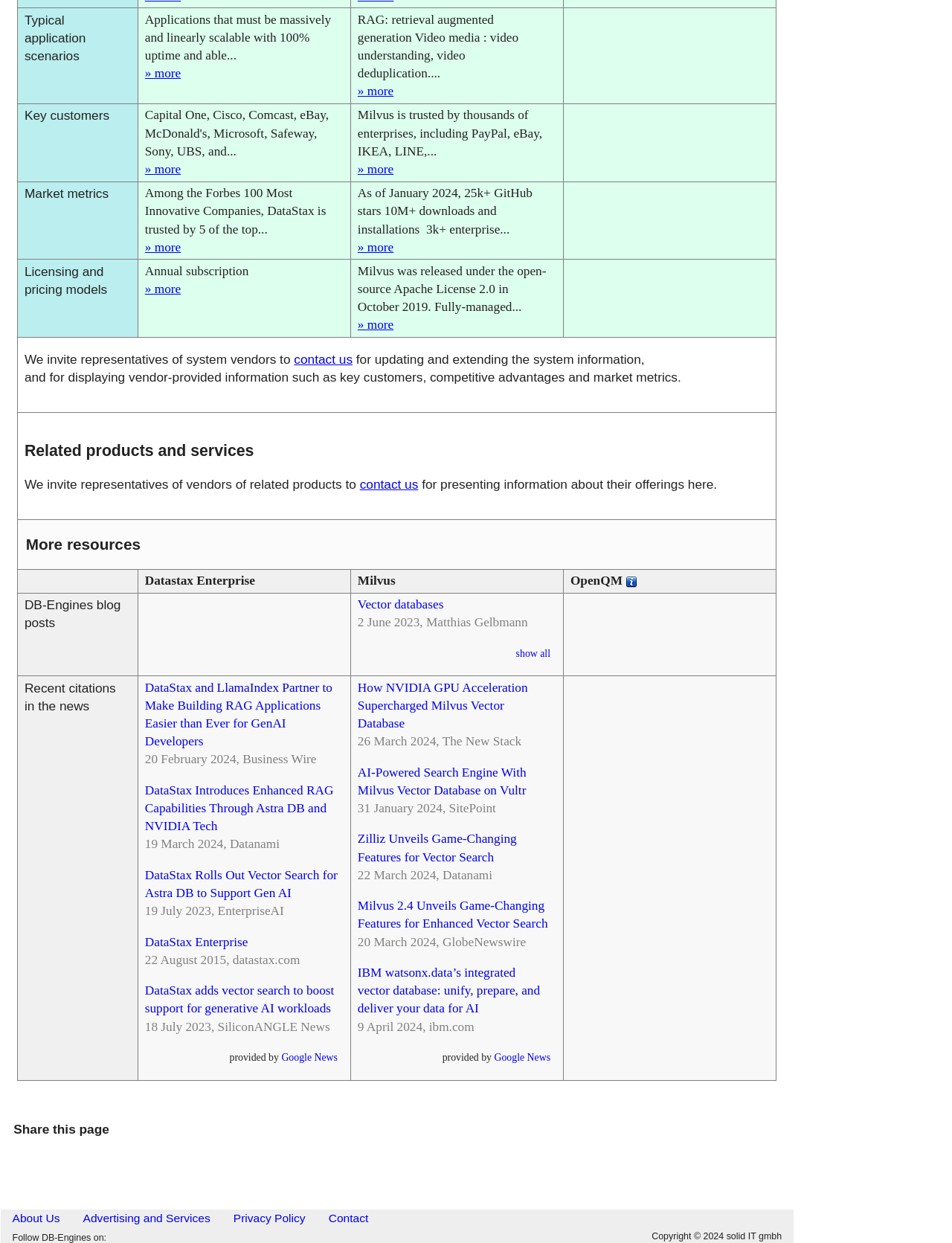Determine the bounding box coordinates of the region I should click to achieve the following instruction: "click on '» more' to read about typical application scenarios". Ensure the bounding box coordinates are four float numbers between 0 and 1, i.e., [left, top, right, bottom].

[0.152, 0.053, 0.19, 0.065]